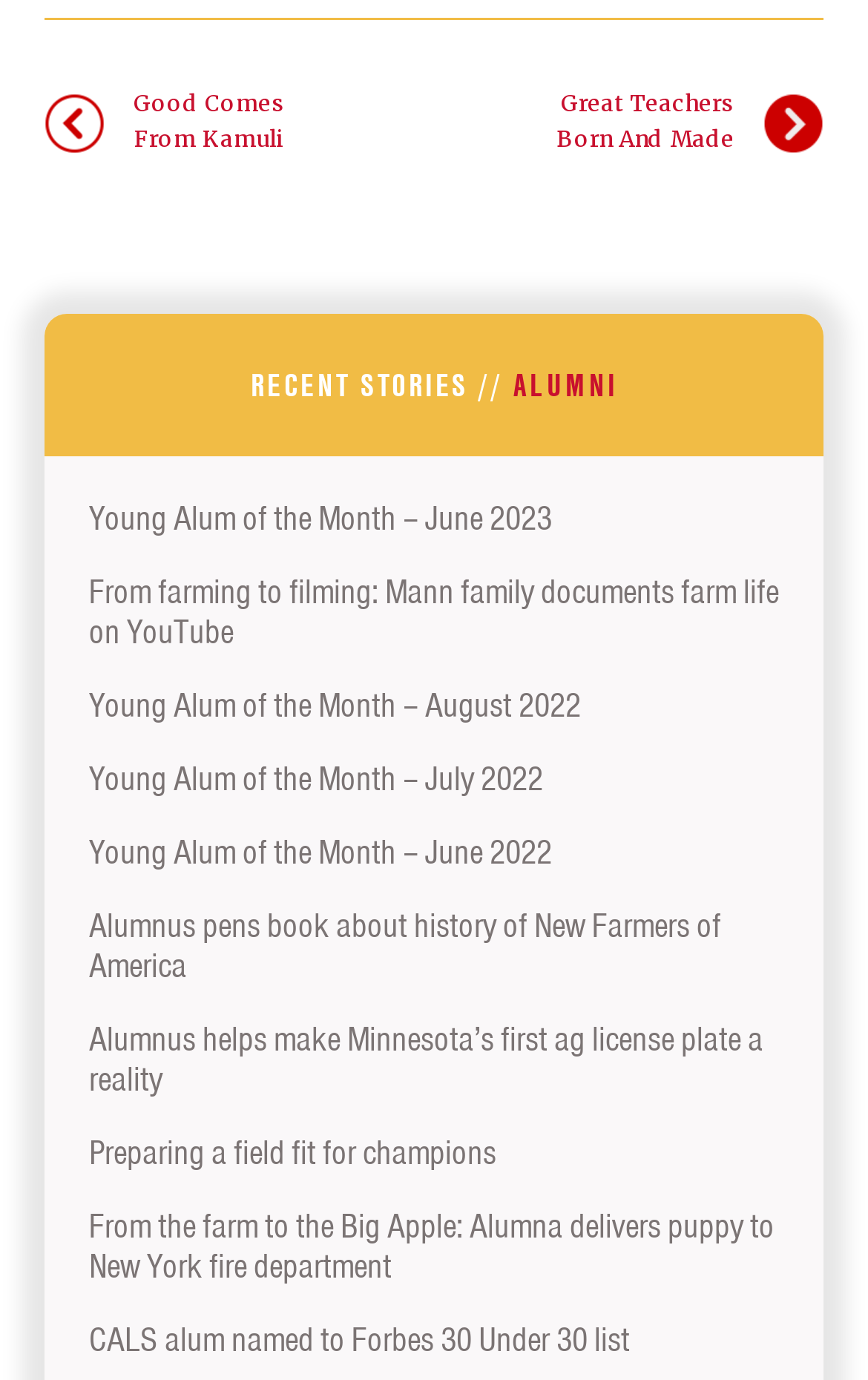Determine the bounding box coordinates for the clickable element required to fulfill the instruction: "Sign up for emails". Provide the coordinates as four float numbers between 0 and 1, i.e., [left, top, right, bottom].

None